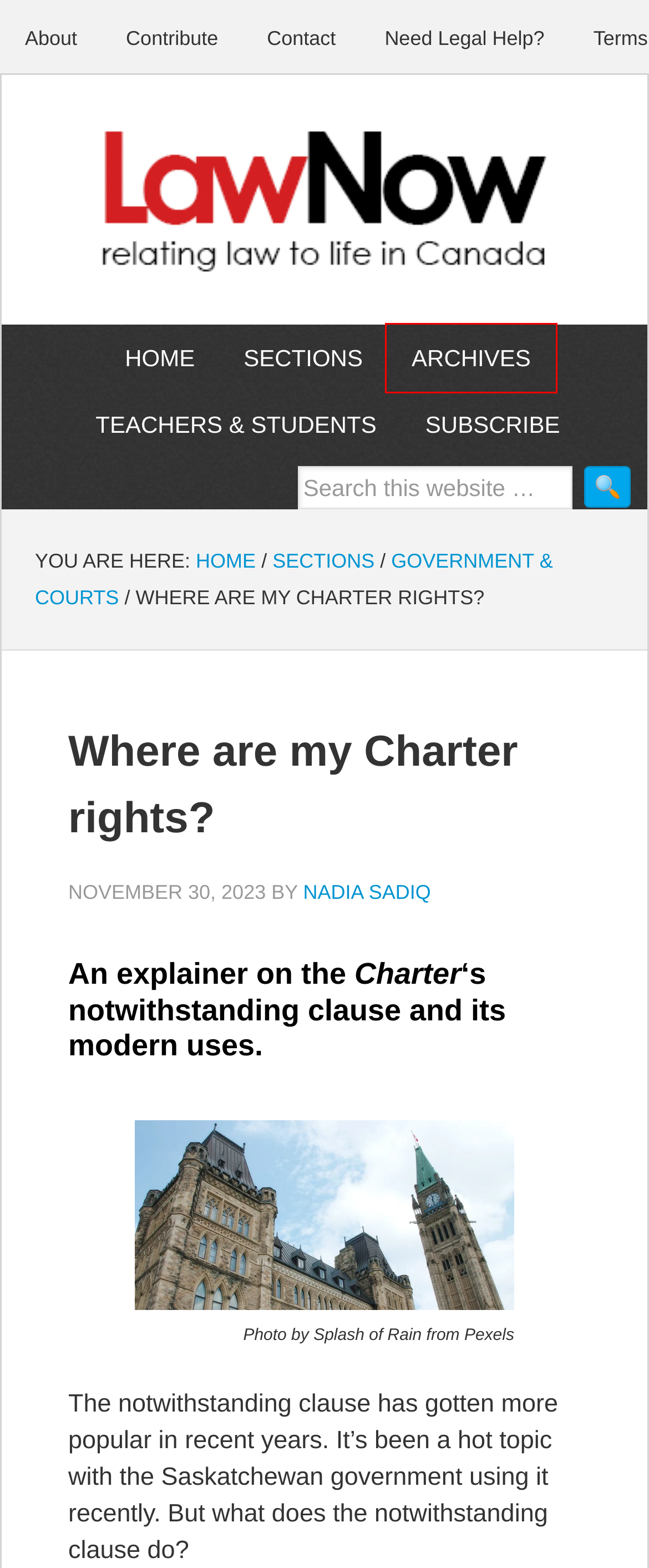Given a screenshot of a webpage with a red bounding box around an element, choose the most appropriate webpage description for the new page displayed after clicking the element within the bounding box. Here are the candidates:
A. Sections Archives - LawNow Magazine
B. Interested in writing for LawNow? - LawNow Magazine
C. SUBSCRIBE - LawNow Magazine
D. Where to Find Help for Your Legal Problem | LawCentral
E. Get in touch! - LawNow Magazine
F. ARCHIVES - LawNow Magazine
G. LawNow Magazine - relating law to life
H. Nadia Sadiq, Author at LawNow Magazine

F